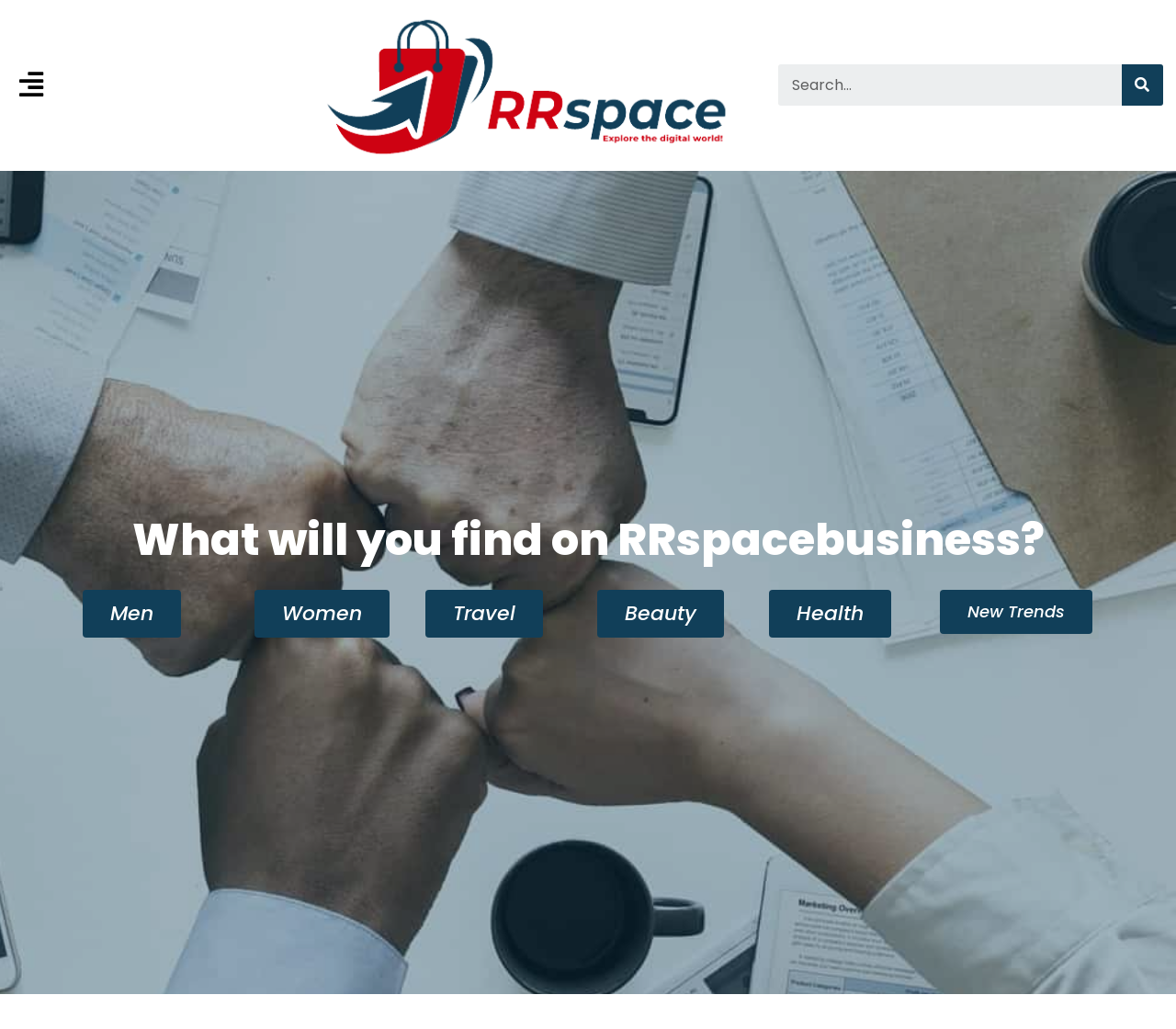Answer the question below in one word or phrase:
Is there a logo on the webpage?

Yes